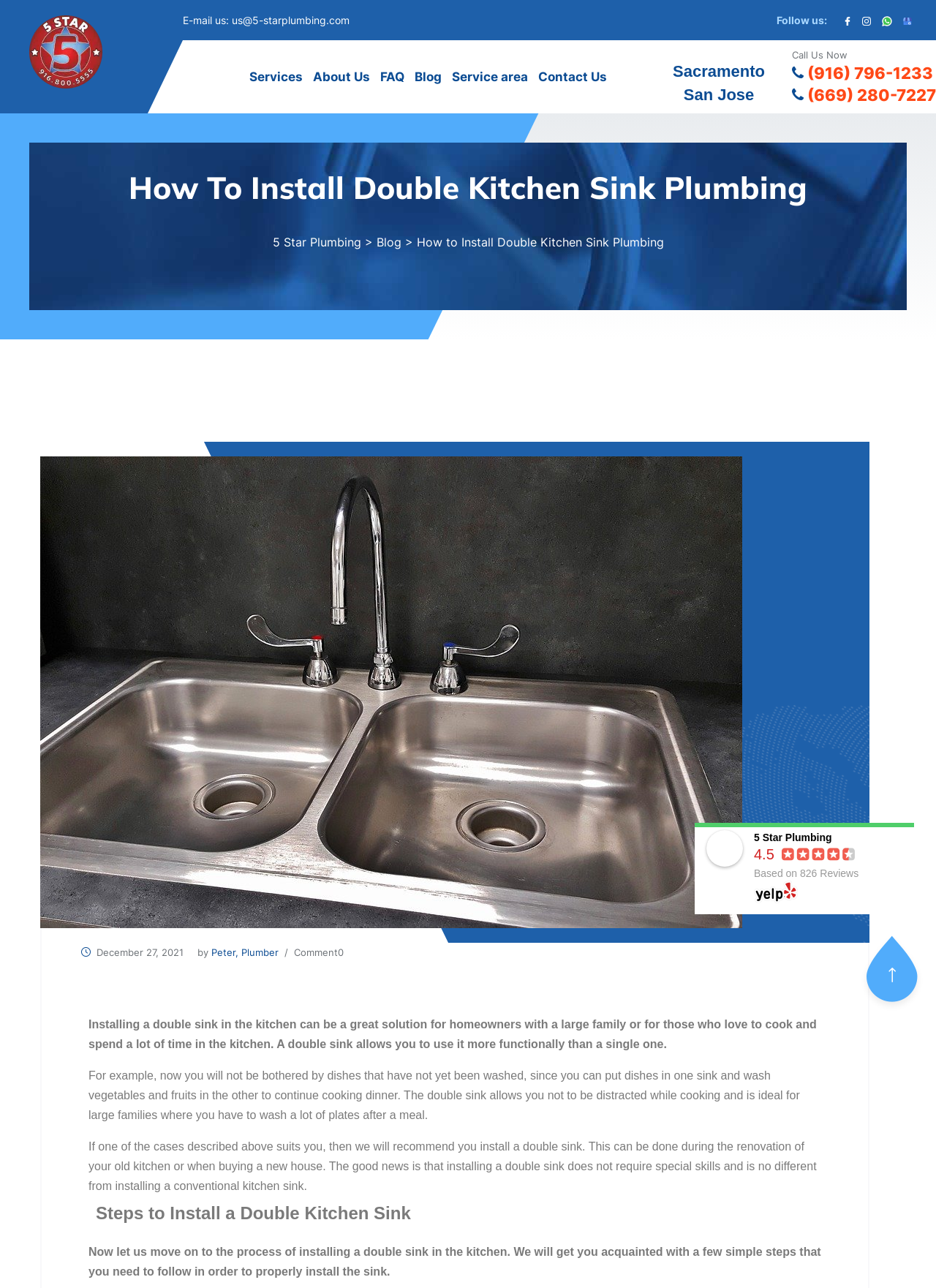Locate the bounding box coordinates of the clickable element to fulfill the following instruction: "Navigate to 'Posts'". Provide the coordinates as four float numbers between 0 and 1 in the format [left, top, right, bottom].

None